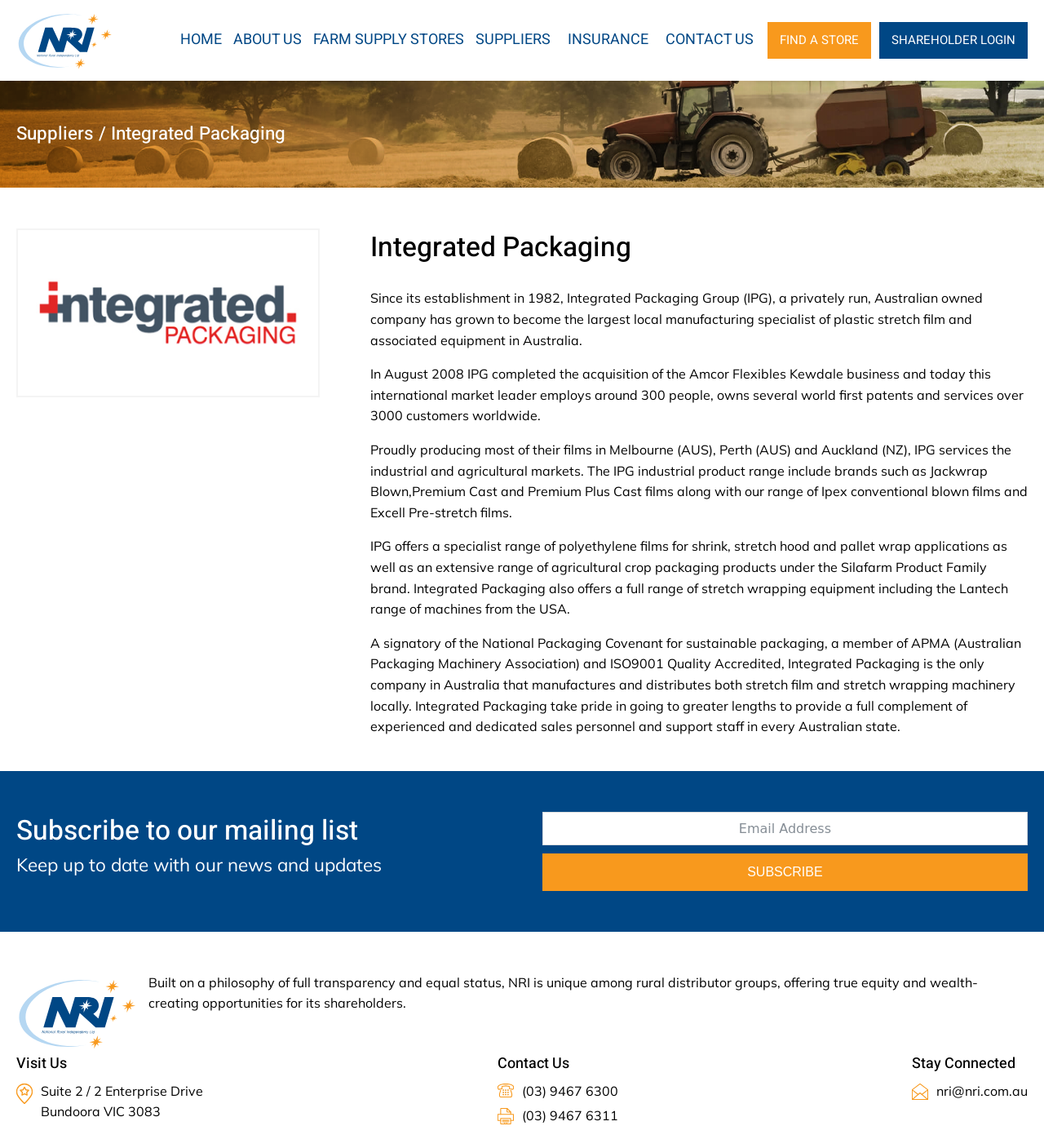Please identify the bounding box coordinates of the clickable element to fulfill the following instruction: "Learn more about Business Insurance". The coordinates should be four float numbers between 0 and 1, i.e., [left, top, right, bottom].

[0.0, 0.754, 0.48, 0.78]